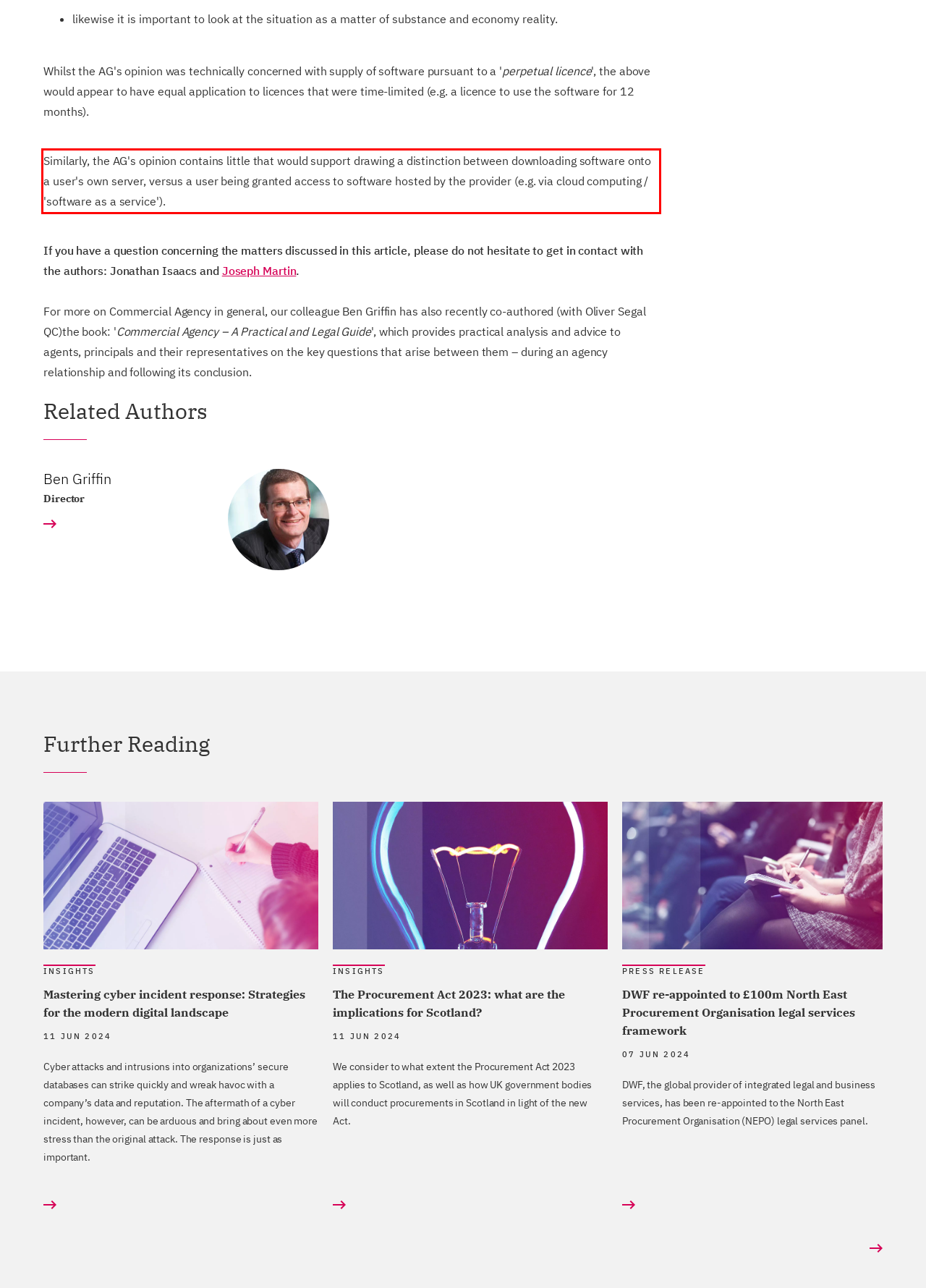Please examine the webpage screenshot containing a red bounding box and use OCR to recognize and output the text inside the red bounding box.

Similarly, the AG's opinion contains little that would support drawing a distinction between downloading software onto a user's own server, versus a user being granted access to software hosted by the provider (e.g. via cloud computing / 'software as a service').